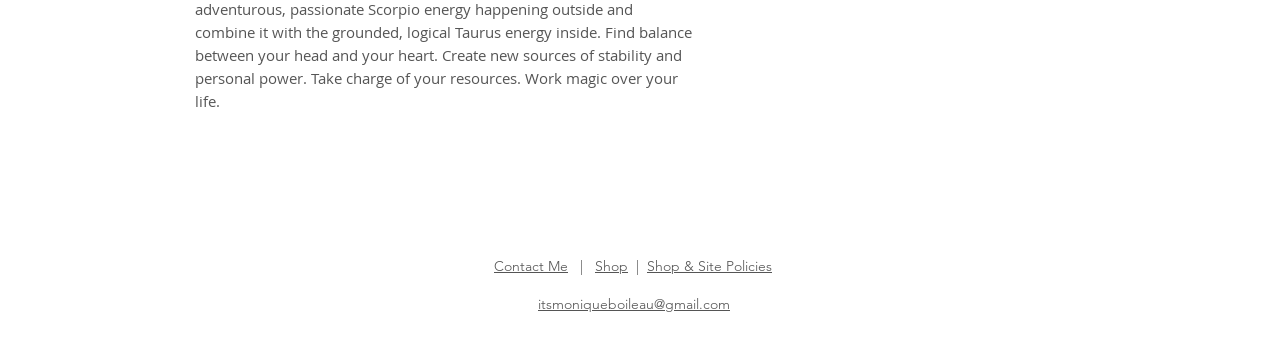What are the main navigation links?
Craft a detailed and extensive response to the question.

I found the main navigation links at the top of the webpage, which include 'Contact Me', 'Shop', and 'Shop & Site Policies'. These links are likely the primary ways to navigate the website.